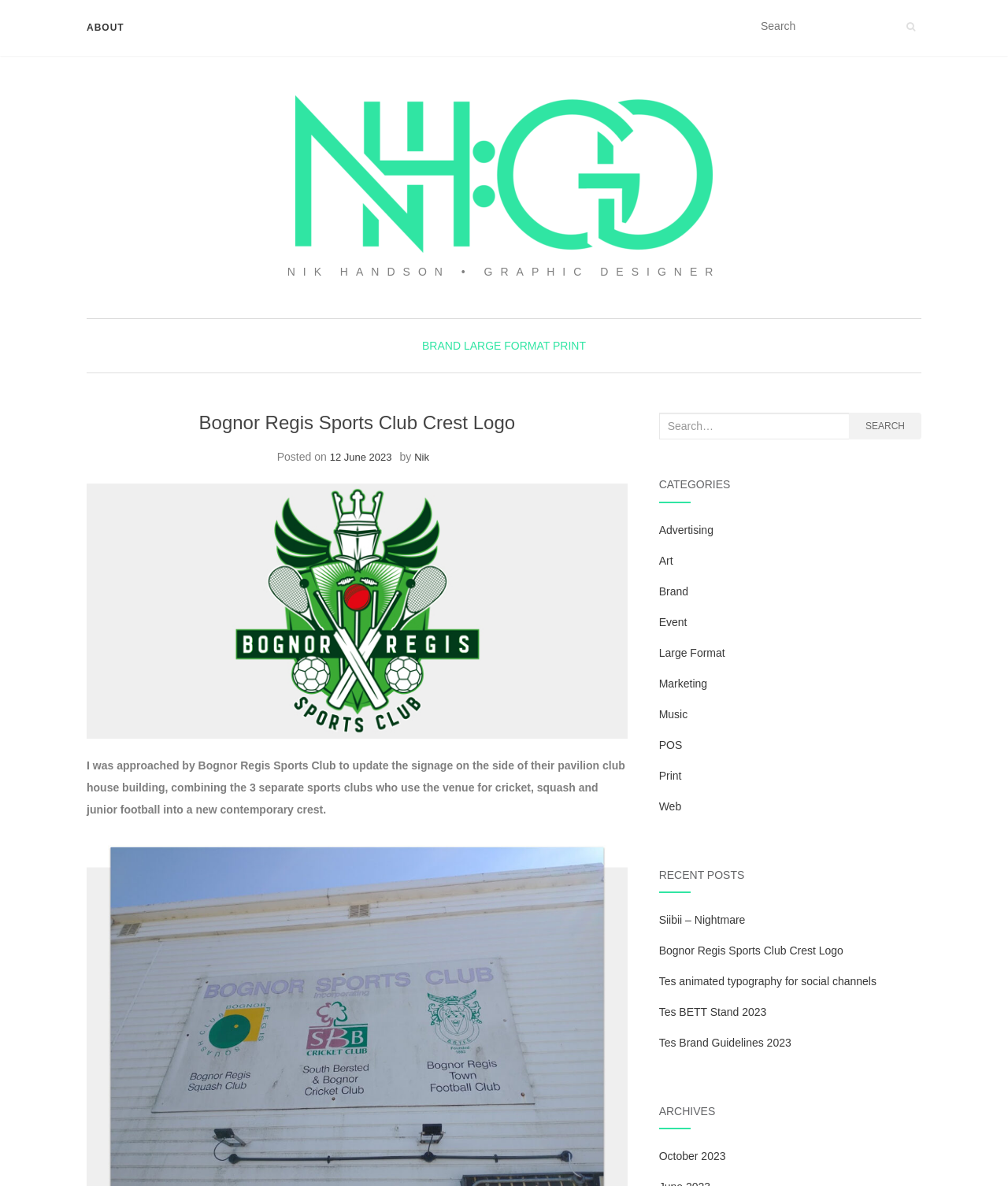Please mark the bounding box coordinates of the area that should be clicked to carry out the instruction: "Search by keyword".

[0.654, 0.348, 0.843, 0.371]